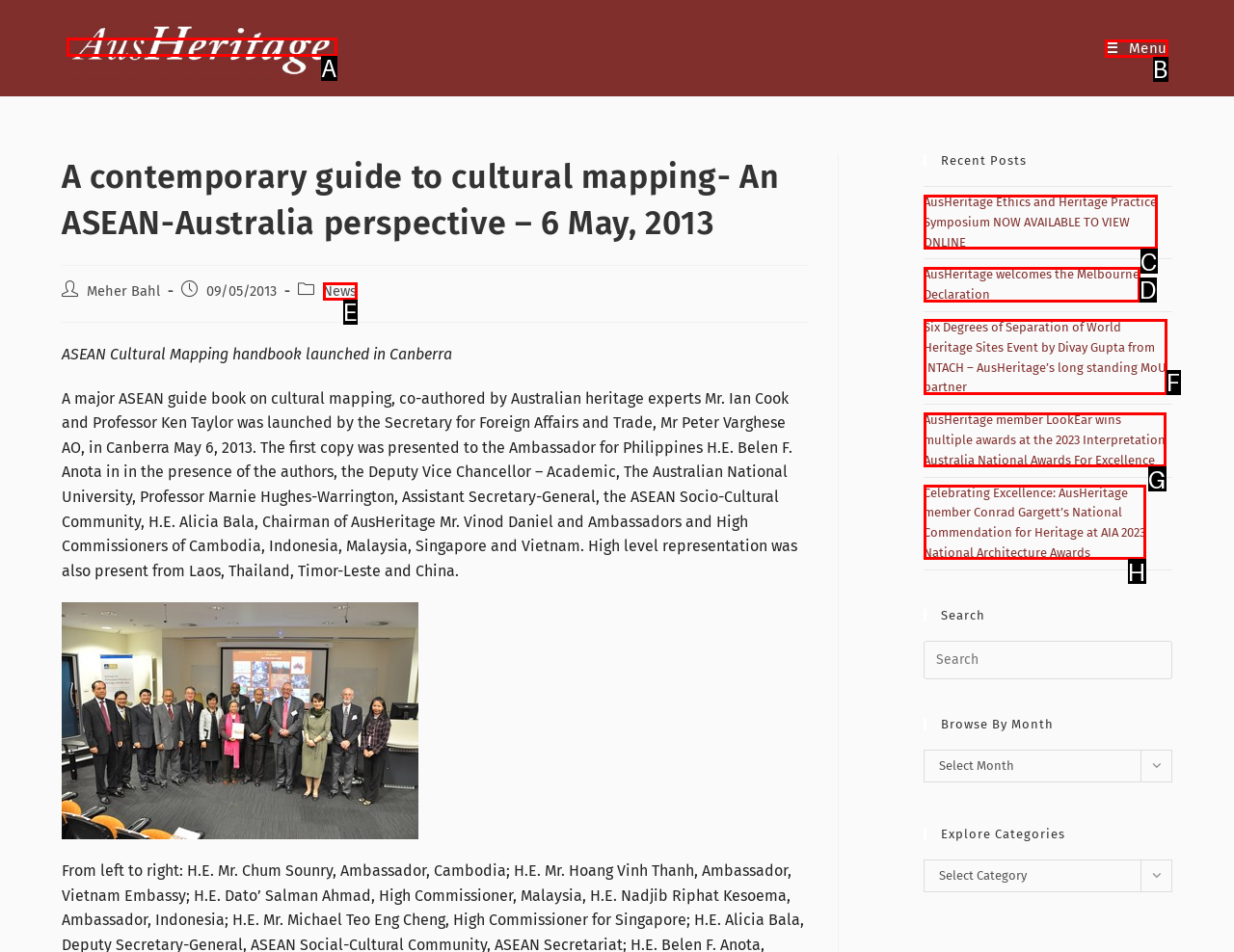Which lettered option should be clicked to achieve the task: Click on AusHeritage link? Choose from the given choices.

A